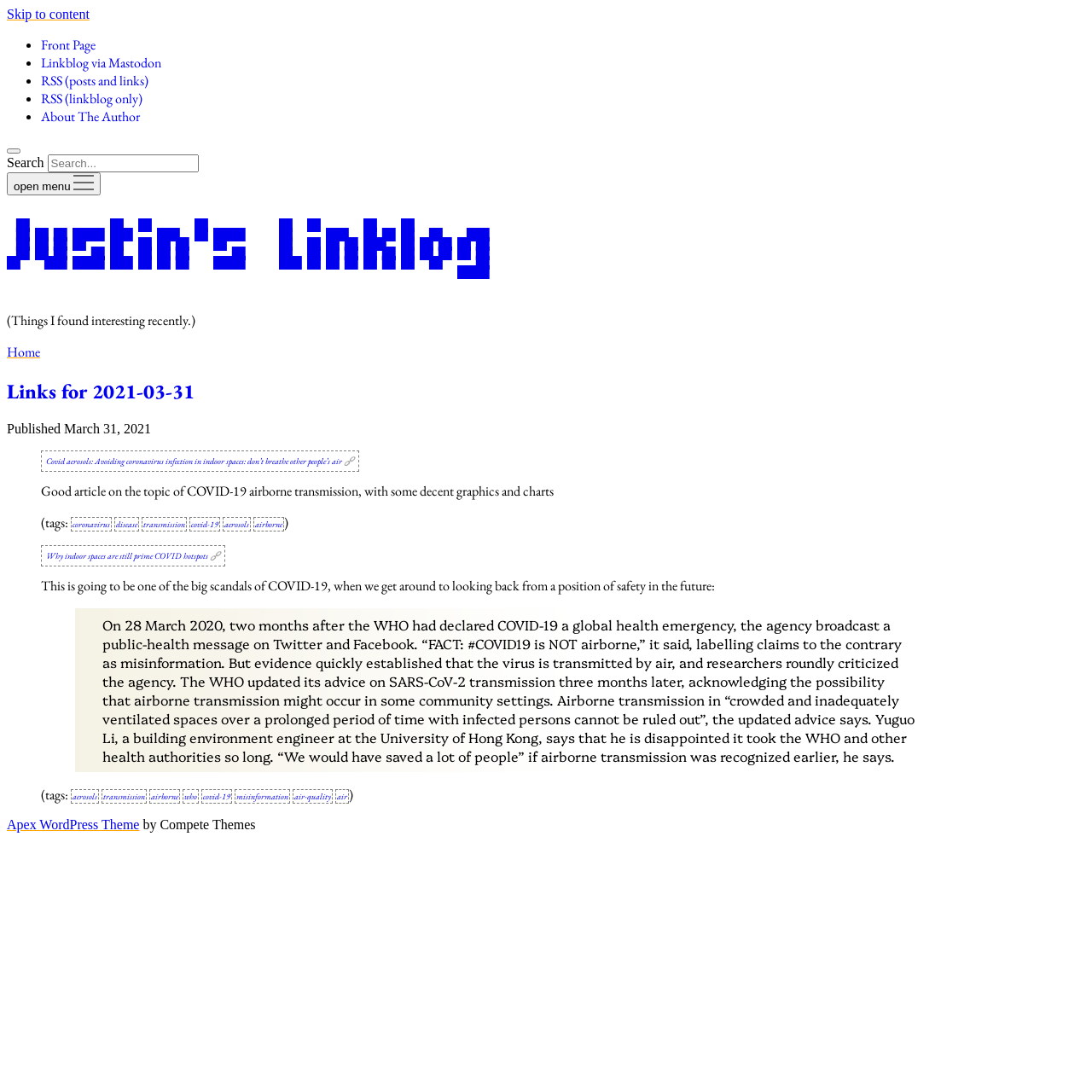Please answer the following question using a single word or phrase: 
What is the purpose of the search box?

To search the linklog